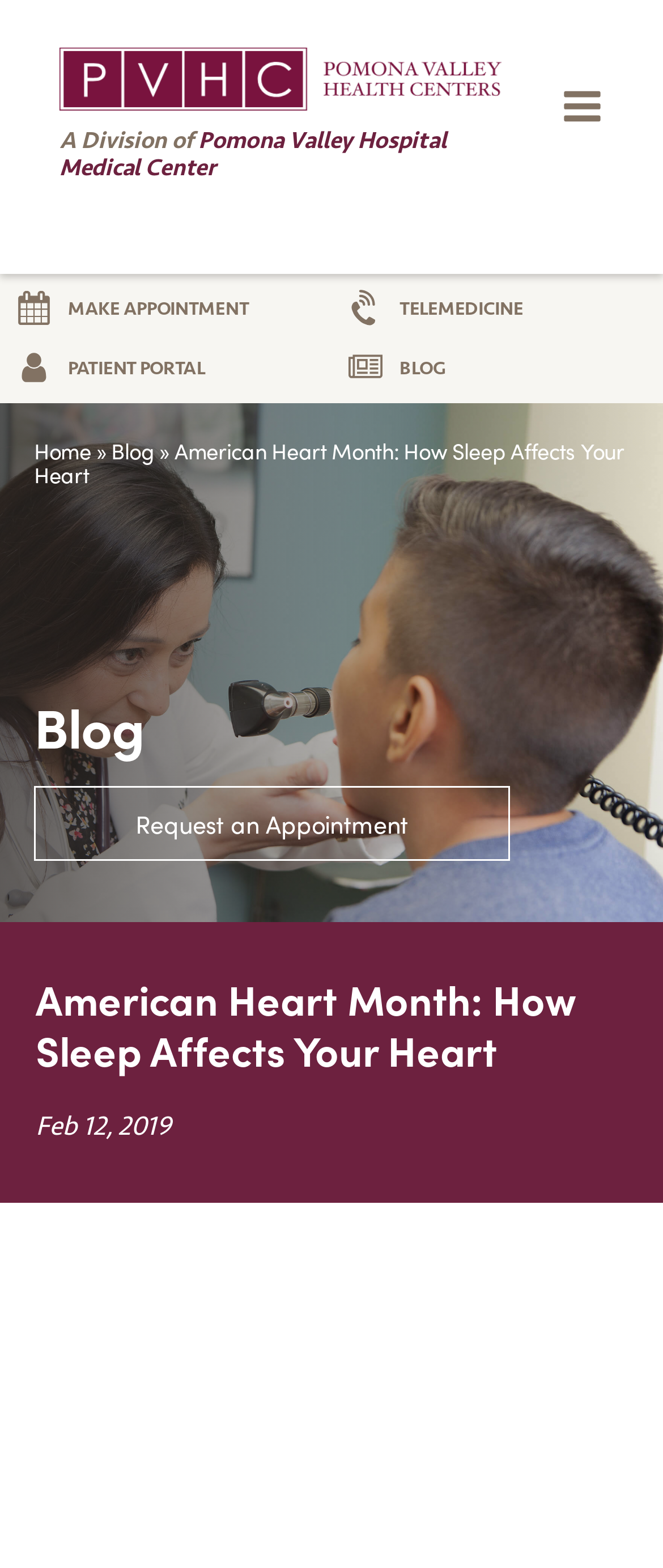What is the date of the article?
Please ensure your answer is as detailed and informative as possible.

I found the answer by looking at the static text element that says 'Feb 12, 2019', which is the date of the article.